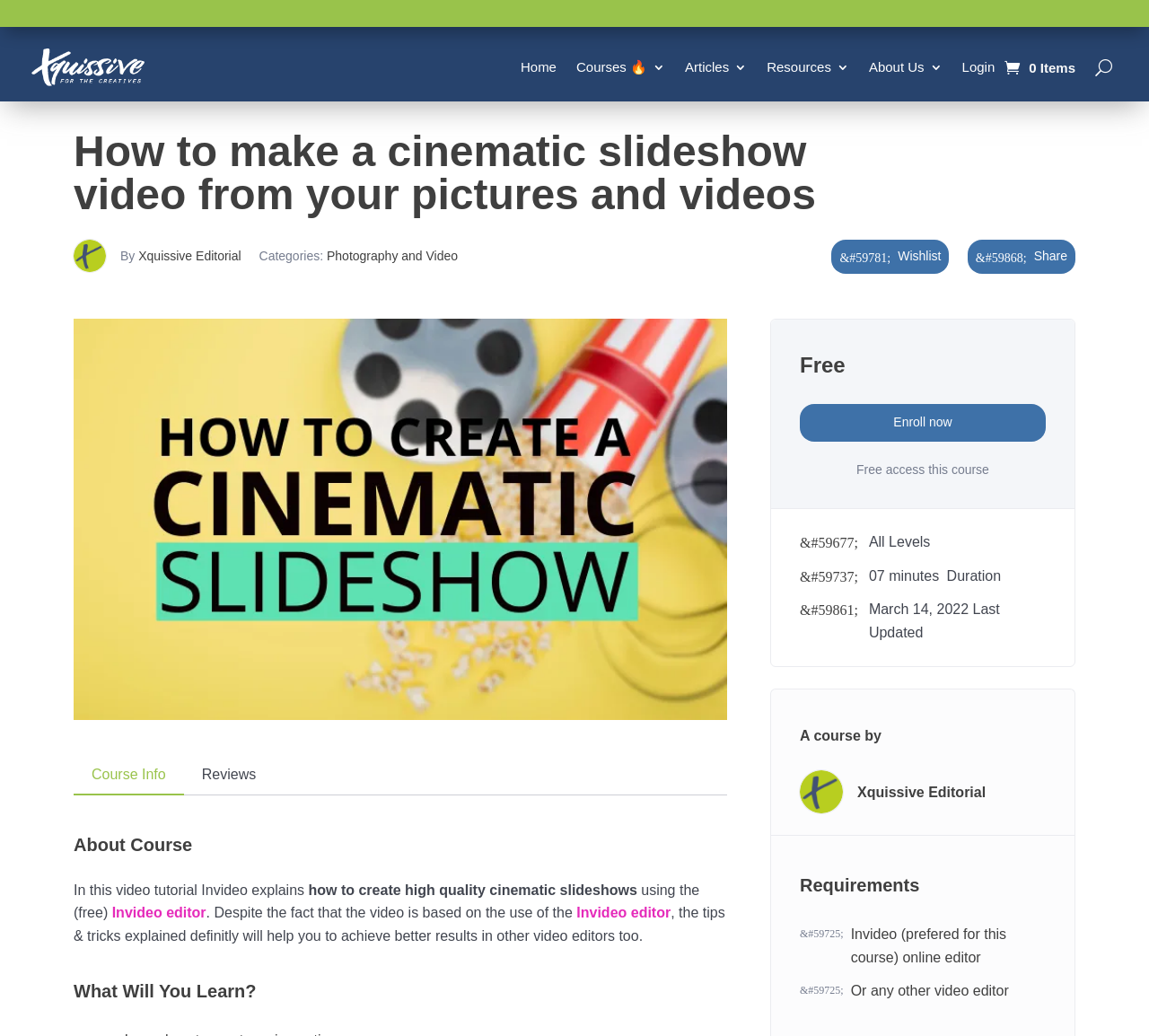Determine the bounding box coordinates of the element's region needed to click to follow the instruction: "Click the 'Courses for Creatives' logo". Provide these coordinates as four float numbers between 0 and 1, formatted as [left, top, right, bottom].

[0.023, 0.043, 0.13, 0.088]